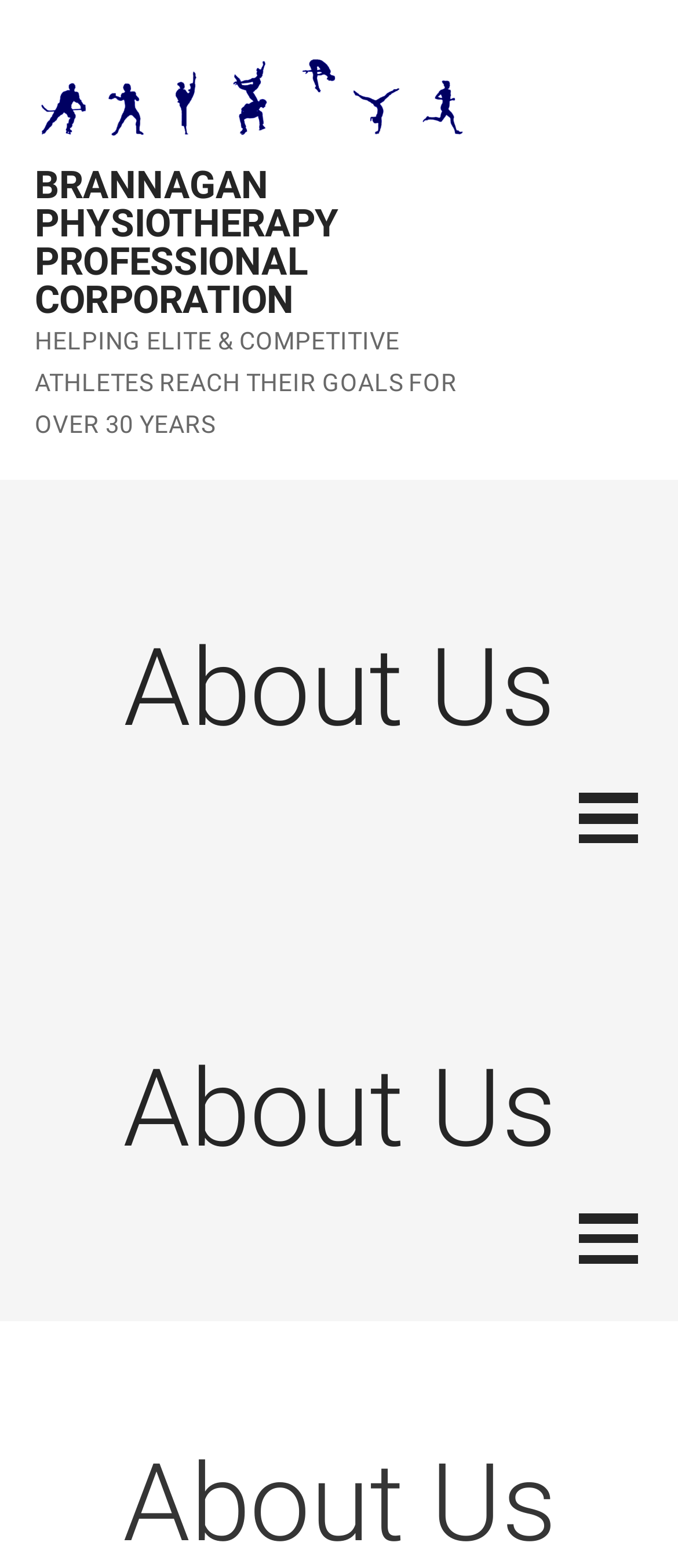Is the corporation focused on a specific type of athlete?
Using the image as a reference, answer the question with a short word or phrase.

Elite and competitive athletes